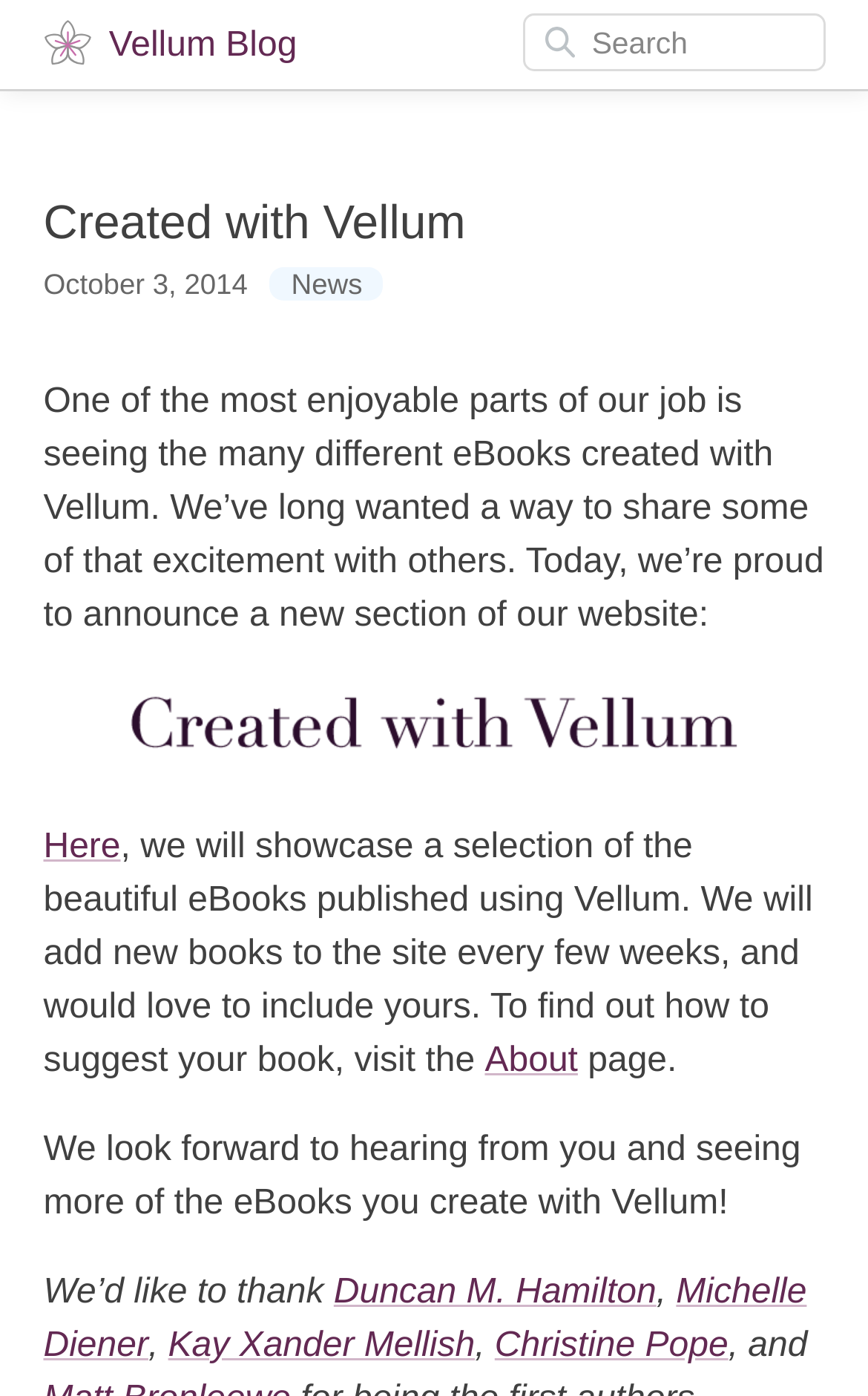Please locate and generate the primary heading on this webpage.

Created with Vellum